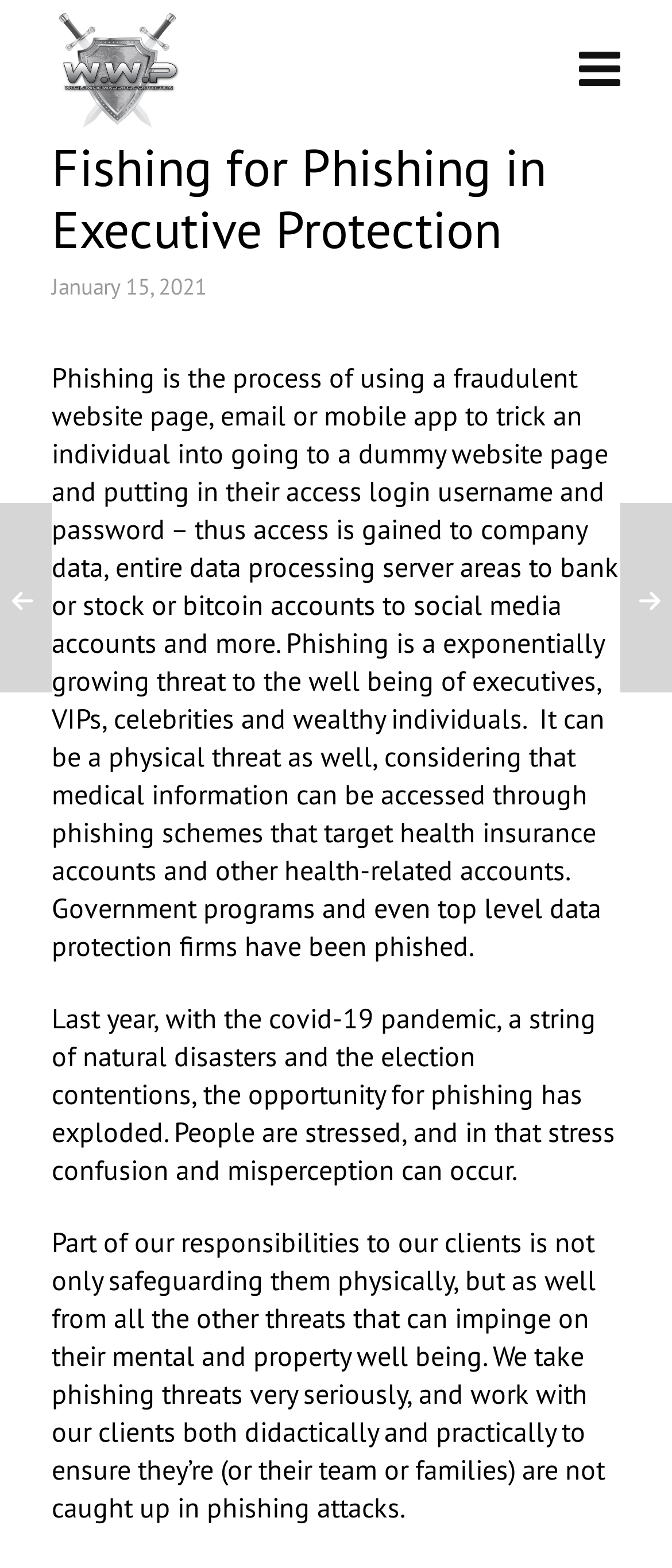Utilize the information from the image to answer the question in detail:
What is the date of the article?

The date of the article can be found in the time element on the webpage, which displays 'January 15, 2021'.